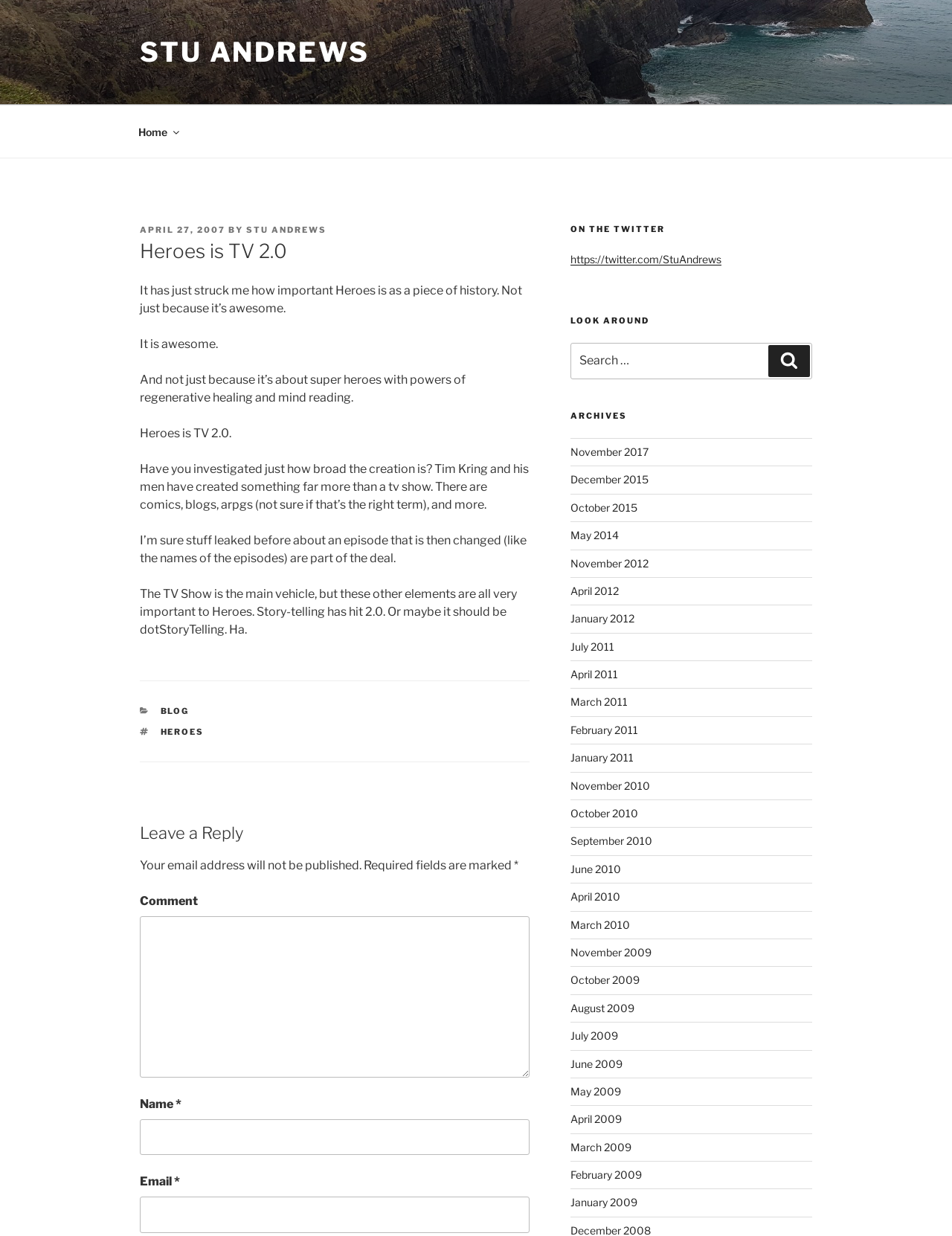Answer this question using a single word or a brief phrase:
What is the date of the blog post?

April 27, 2007